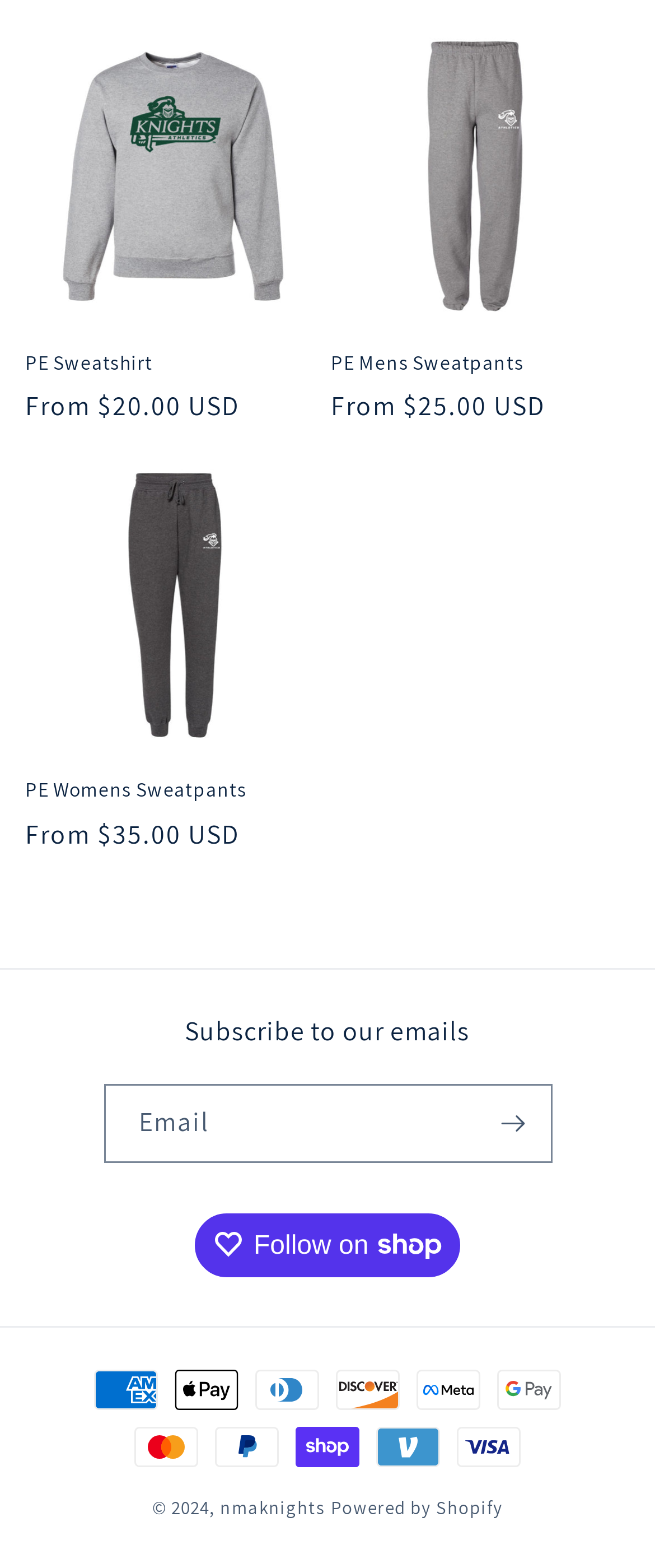What is the purpose of the textbox?
With the help of the image, please provide a detailed response to the question.

I saw a textbox with a label 'Email' and a button 'Subscribe' next to it, which suggests that the purpose of the textbox is to enter an email address to subscribe to the website's emails.